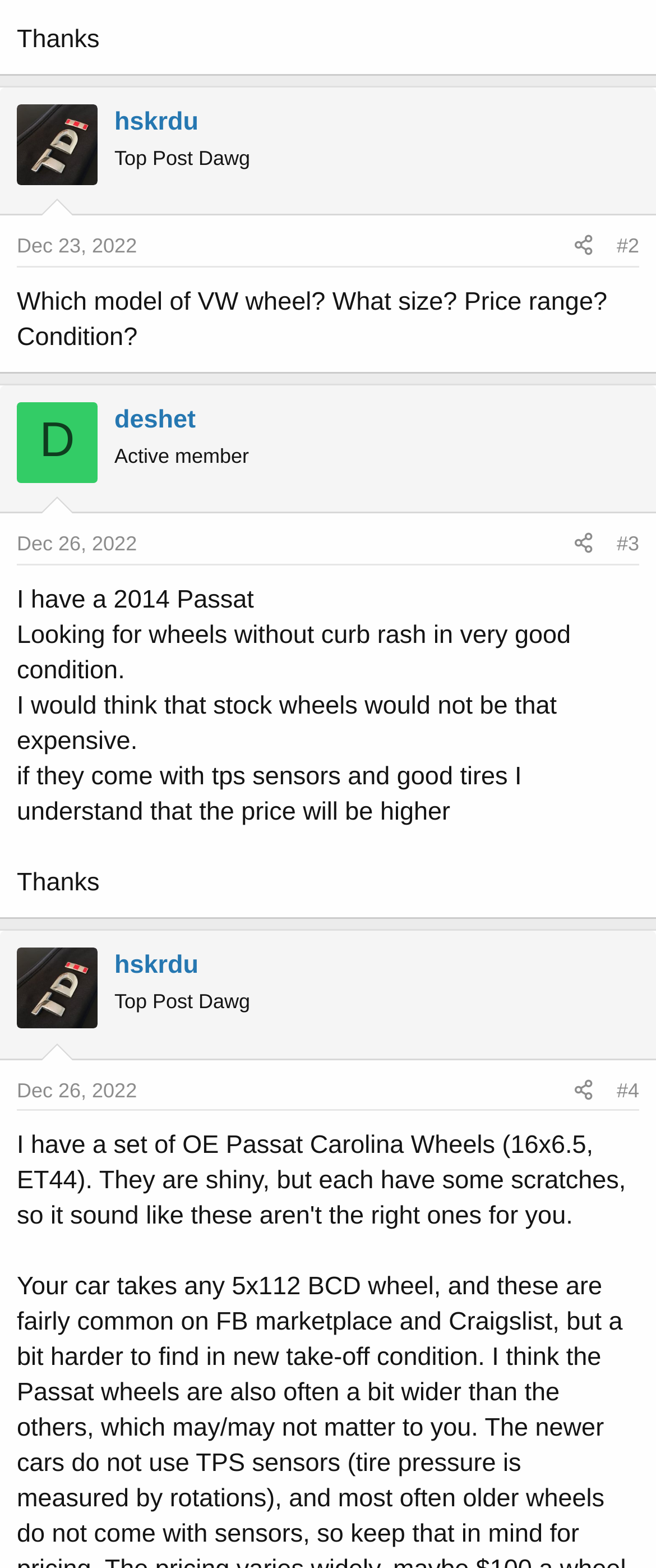Refer to the element description Skip to content and identify the corresponding bounding box in the screenshot. Format the coordinates as (top-left x, top-left y, bottom-right x, bottom-right y) with values in the range of 0 to 1.

None